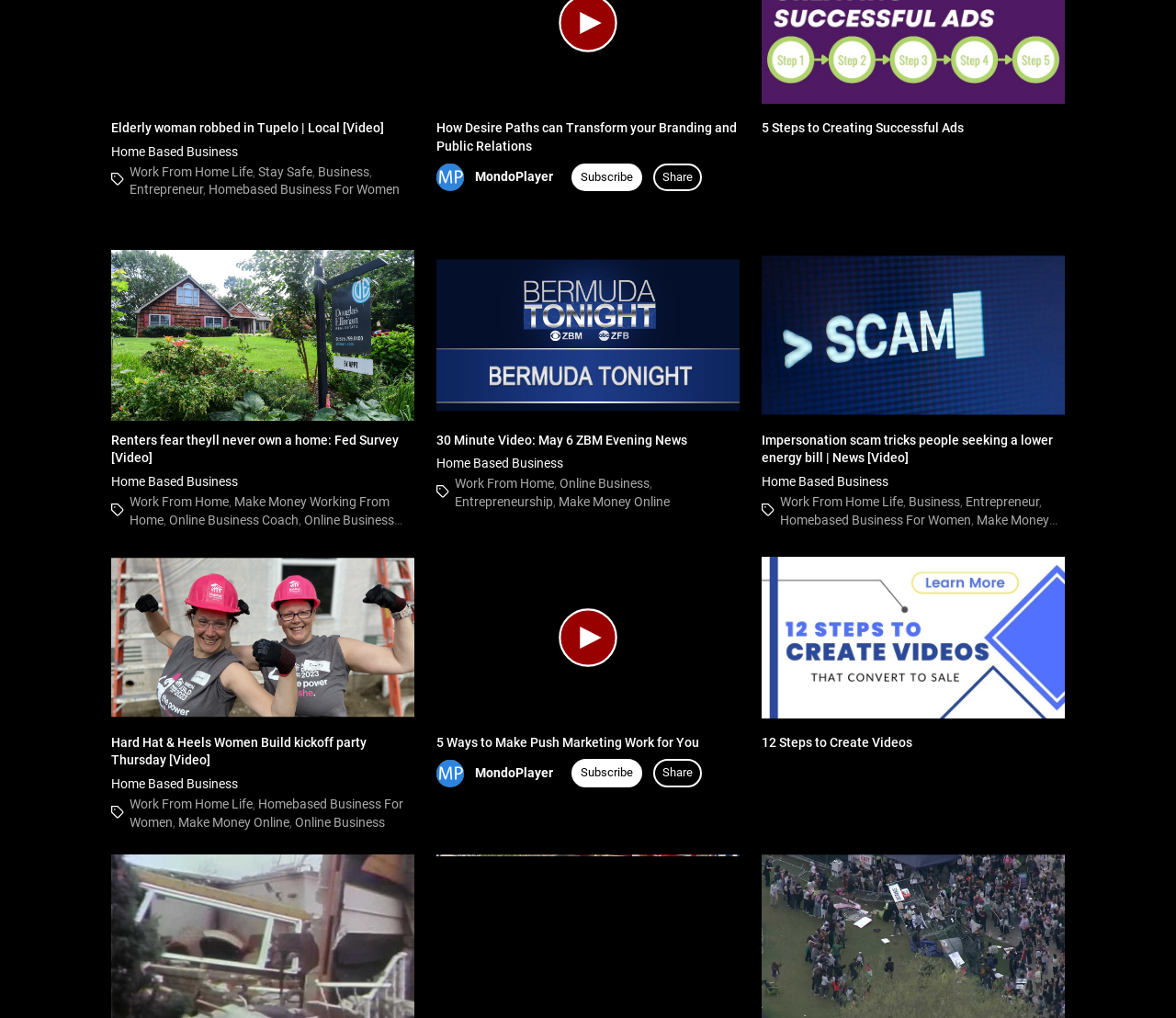Based on the visual content of the image, answer the question thoroughly: How many images are on this webpage?

I counted the number of image elements on the webpage and found 5 images. These images are associated with video links and other elements on the webpage.